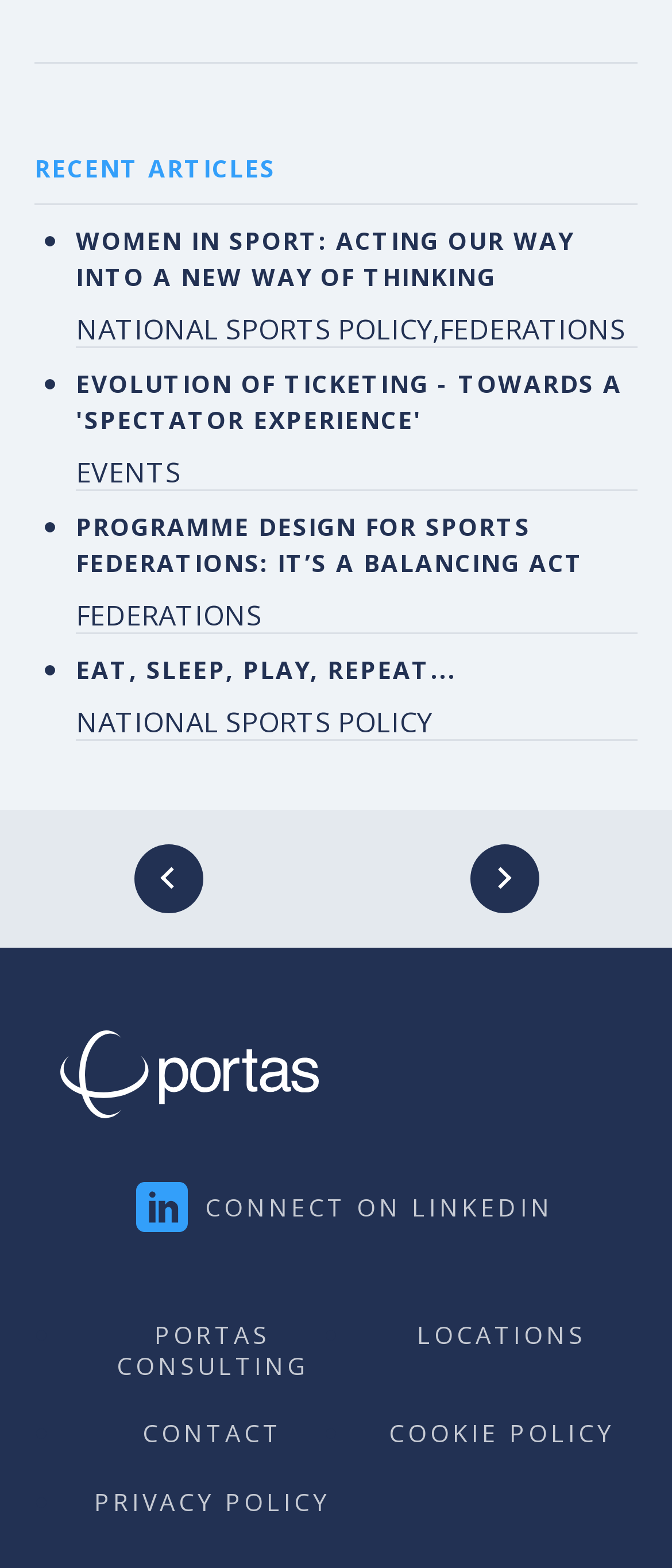Highlight the bounding box coordinates of the region I should click on to meet the following instruction: "Read WOMEN IN SPORT article".

[0.113, 0.131, 0.949, 0.221]